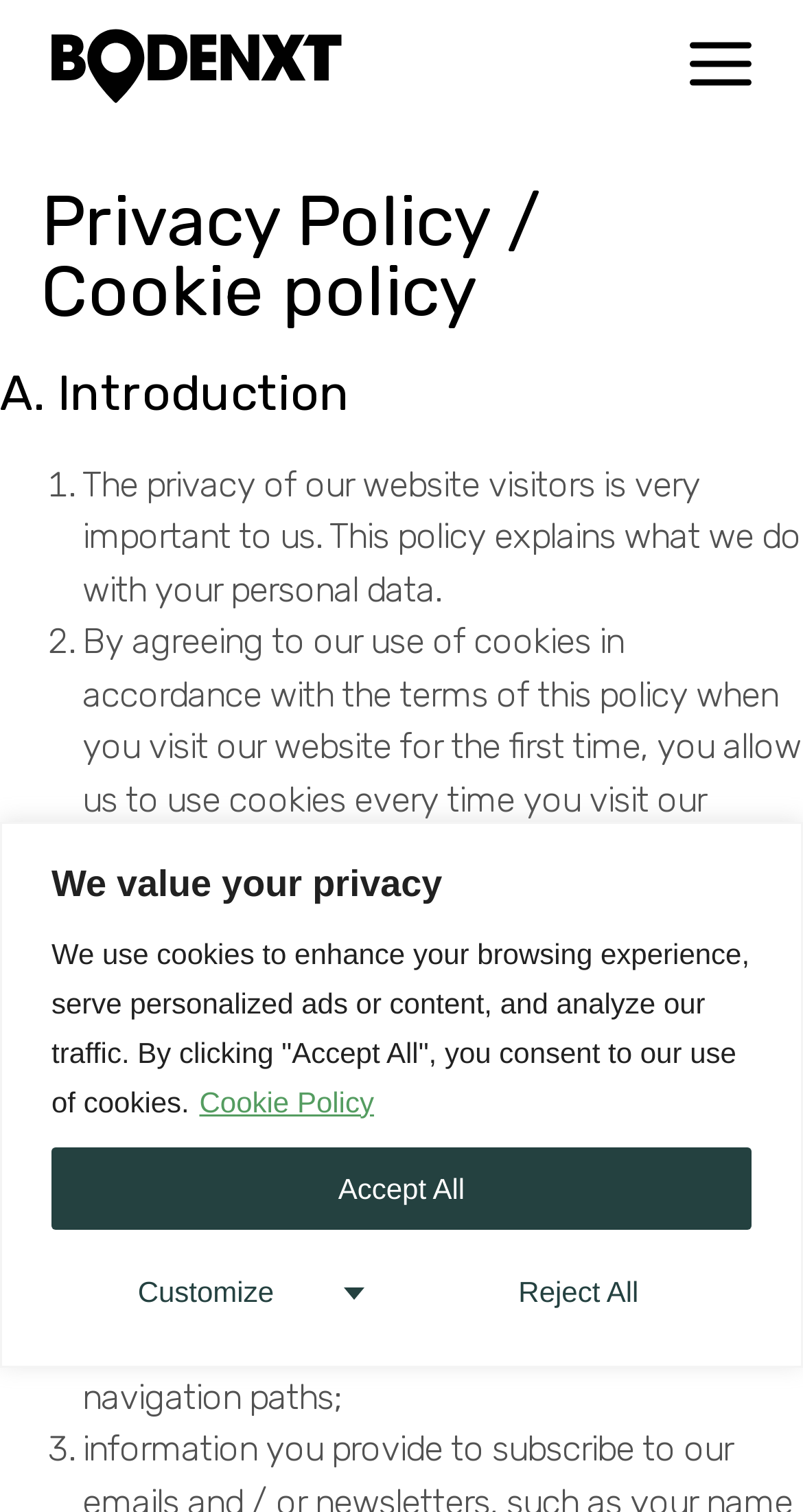How many types of information are collected about website visitors?
Please give a detailed and thorough answer to the question, covering all relevant points.

According to the policy, two types of information are collected about website visitors: information about their computer and information about their visits to and use of the website.